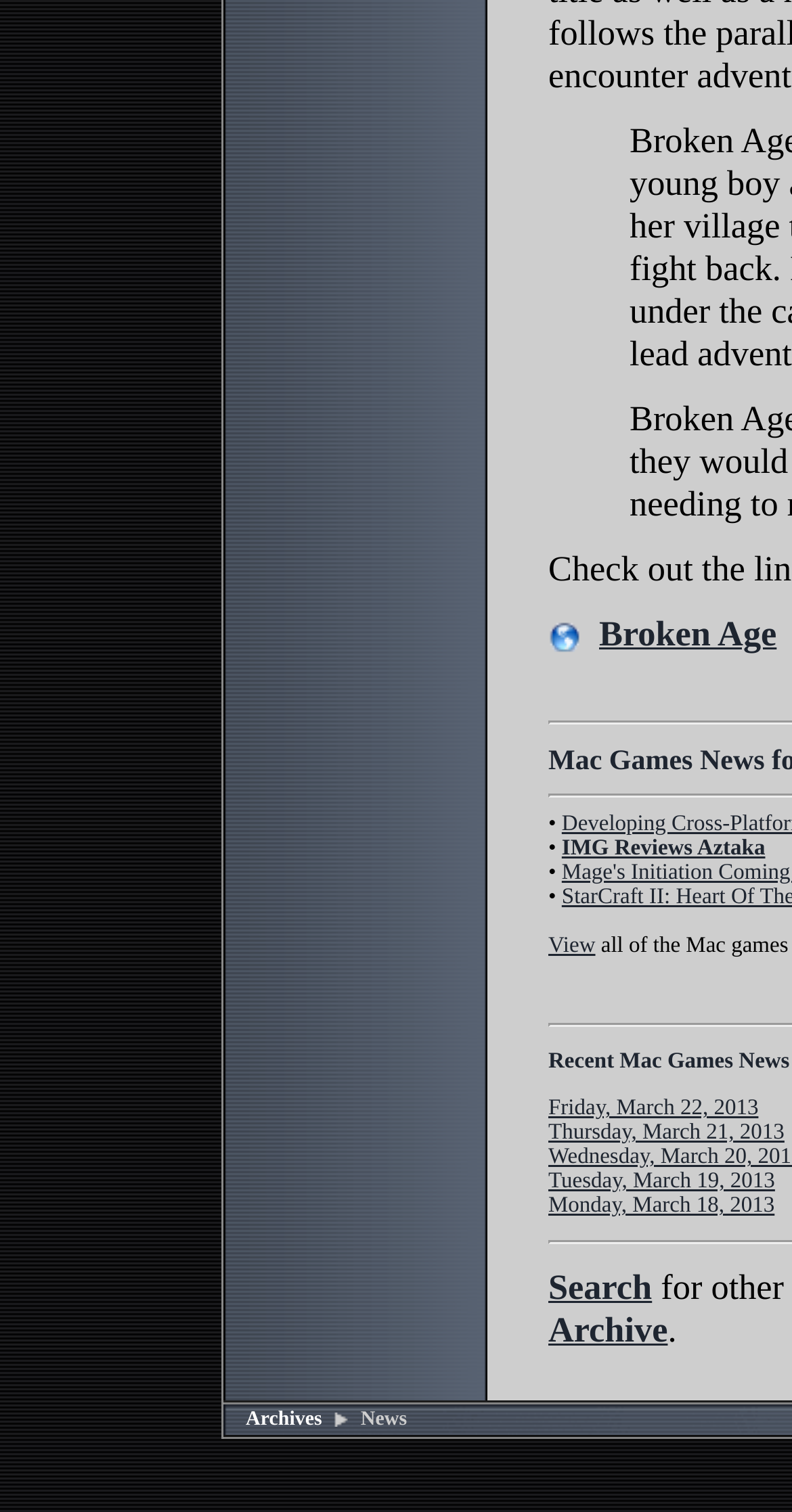Locate the bounding box coordinates of the area that needs to be clicked to fulfill the following instruction: "Search". The coordinates should be in the format of four float numbers between 0 and 1, namely [left, top, right, bottom].

[0.692, 0.847, 0.823, 0.863]